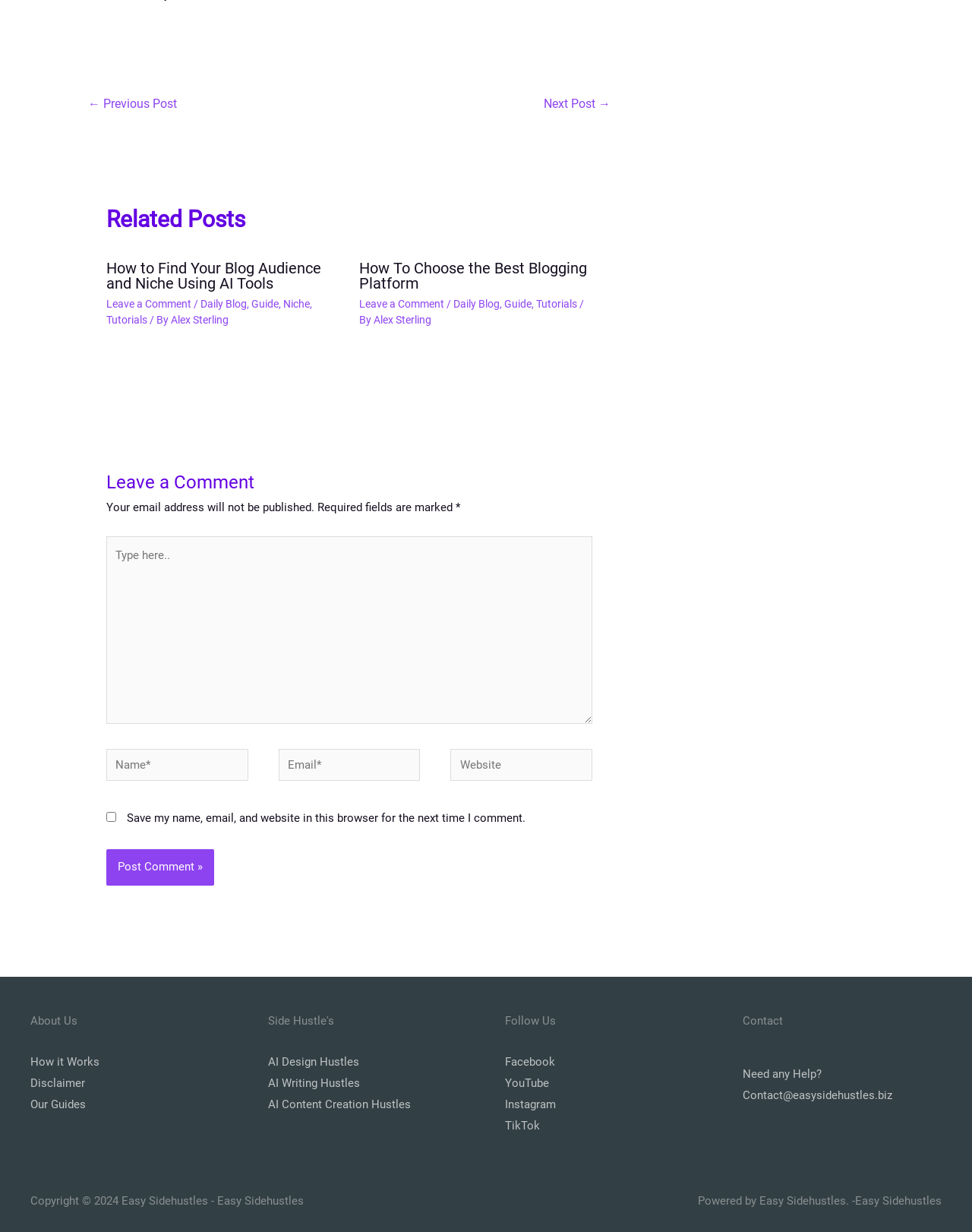Answer the question below using just one word or a short phrase: 
What is the name of the author of the first related post?

Alex Sterling